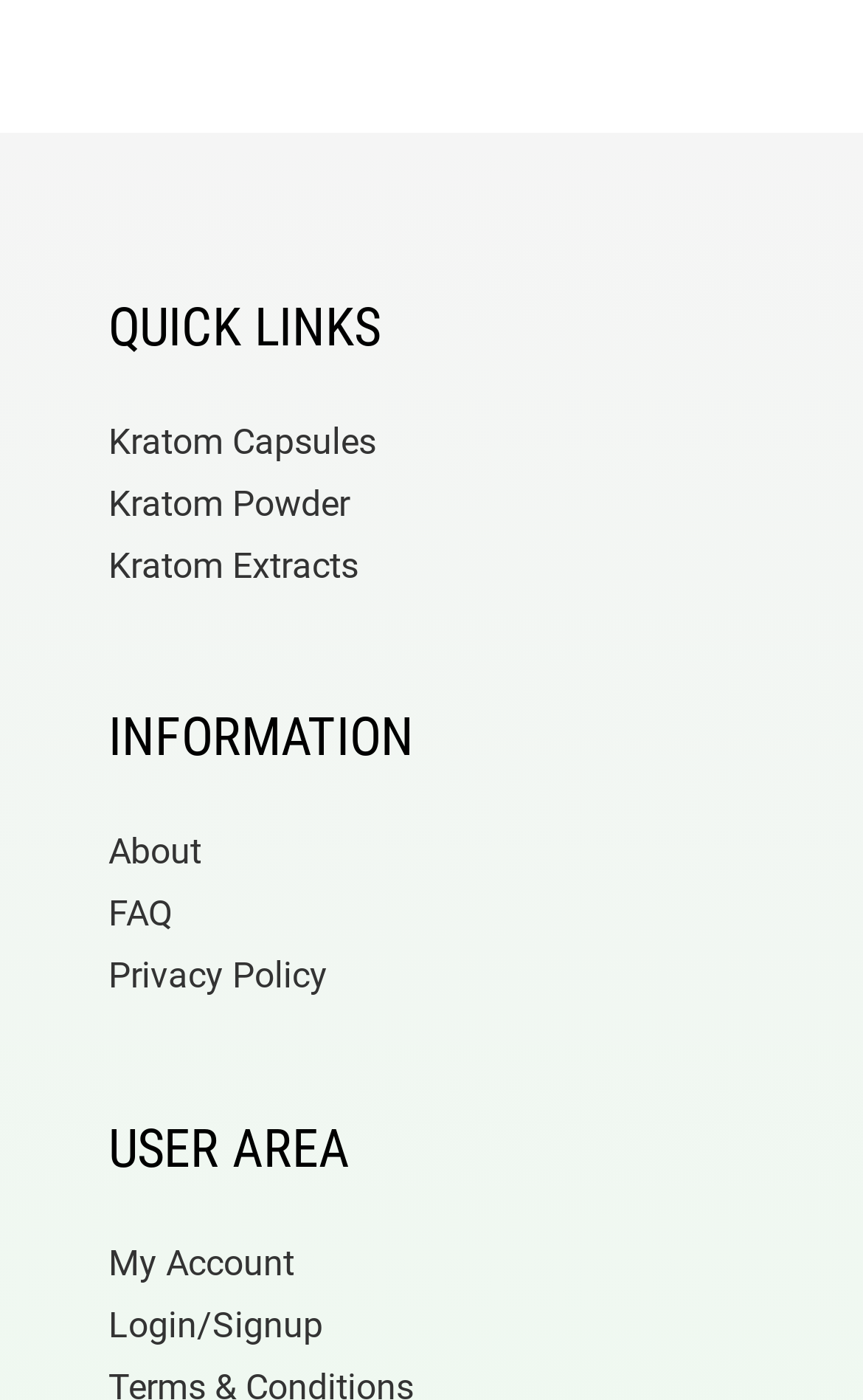What is the contact email address?
Examine the screenshot and reply with a single word or phrase.

Info@herbsenskratom.com